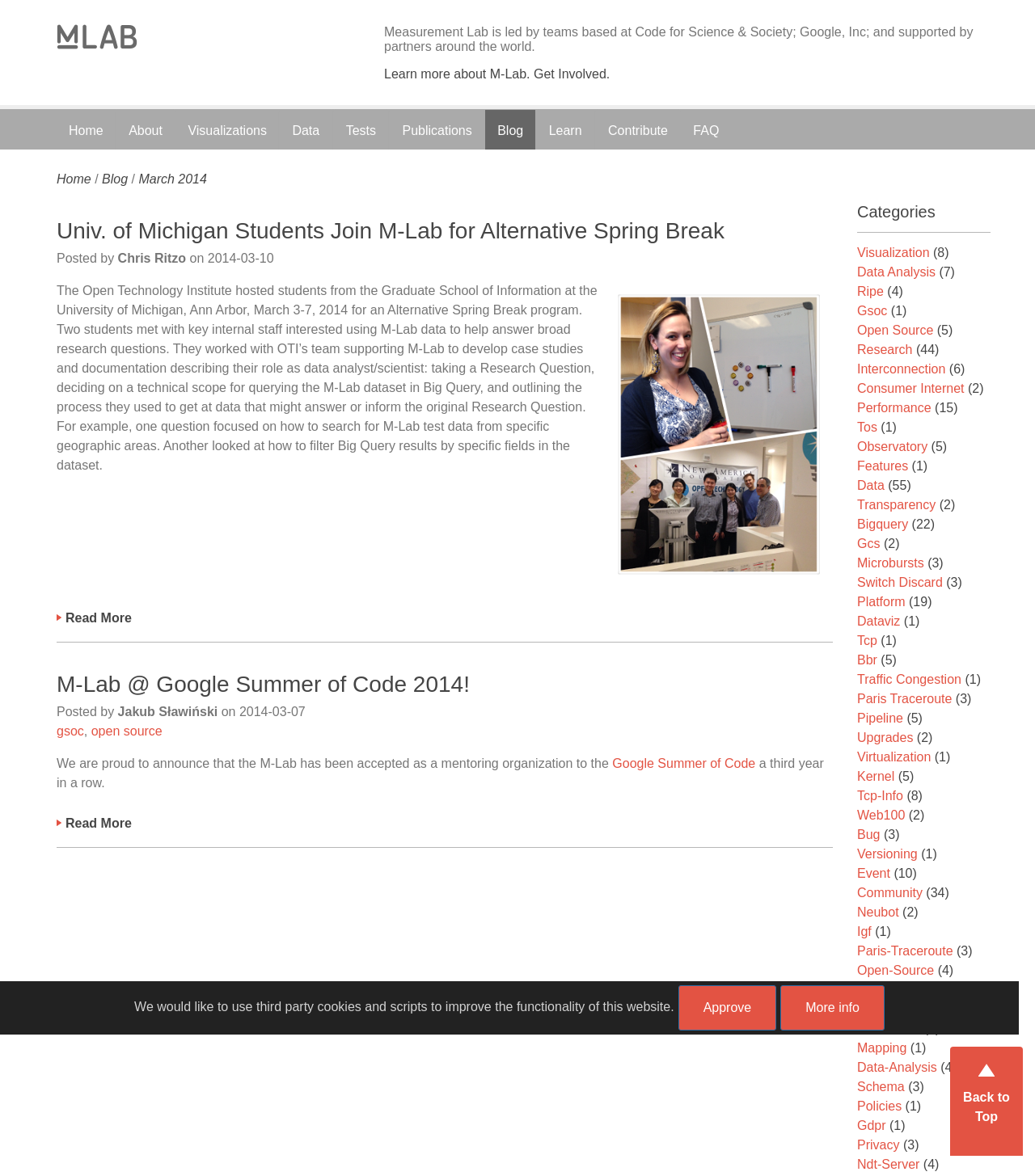Respond to the question below with a concise word or phrase:
What is the topic of the article with the image of students?

Alternative Spring Break program